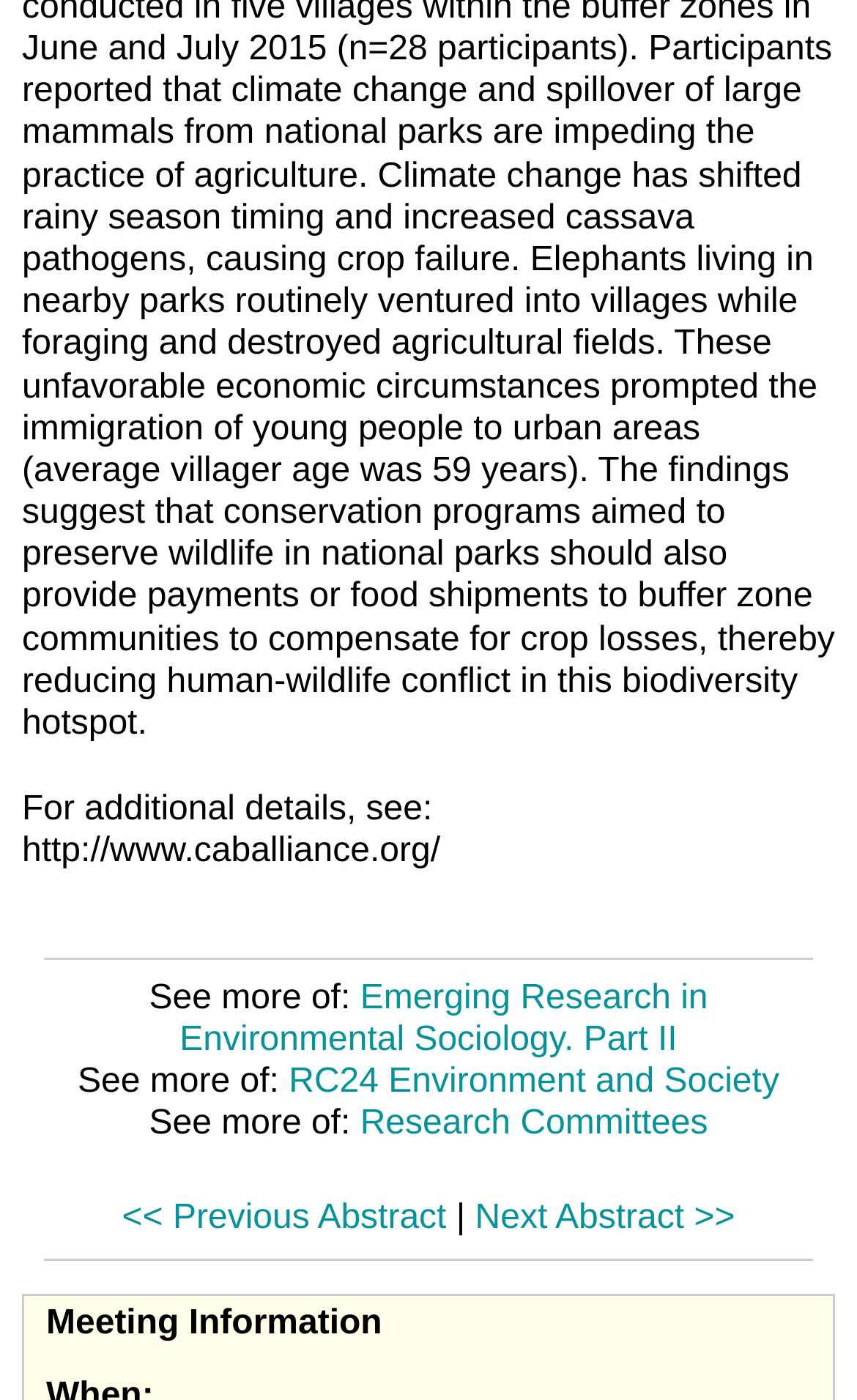How many links are there in the middle section?
Look at the image and respond with a one-word or short phrase answer.

3